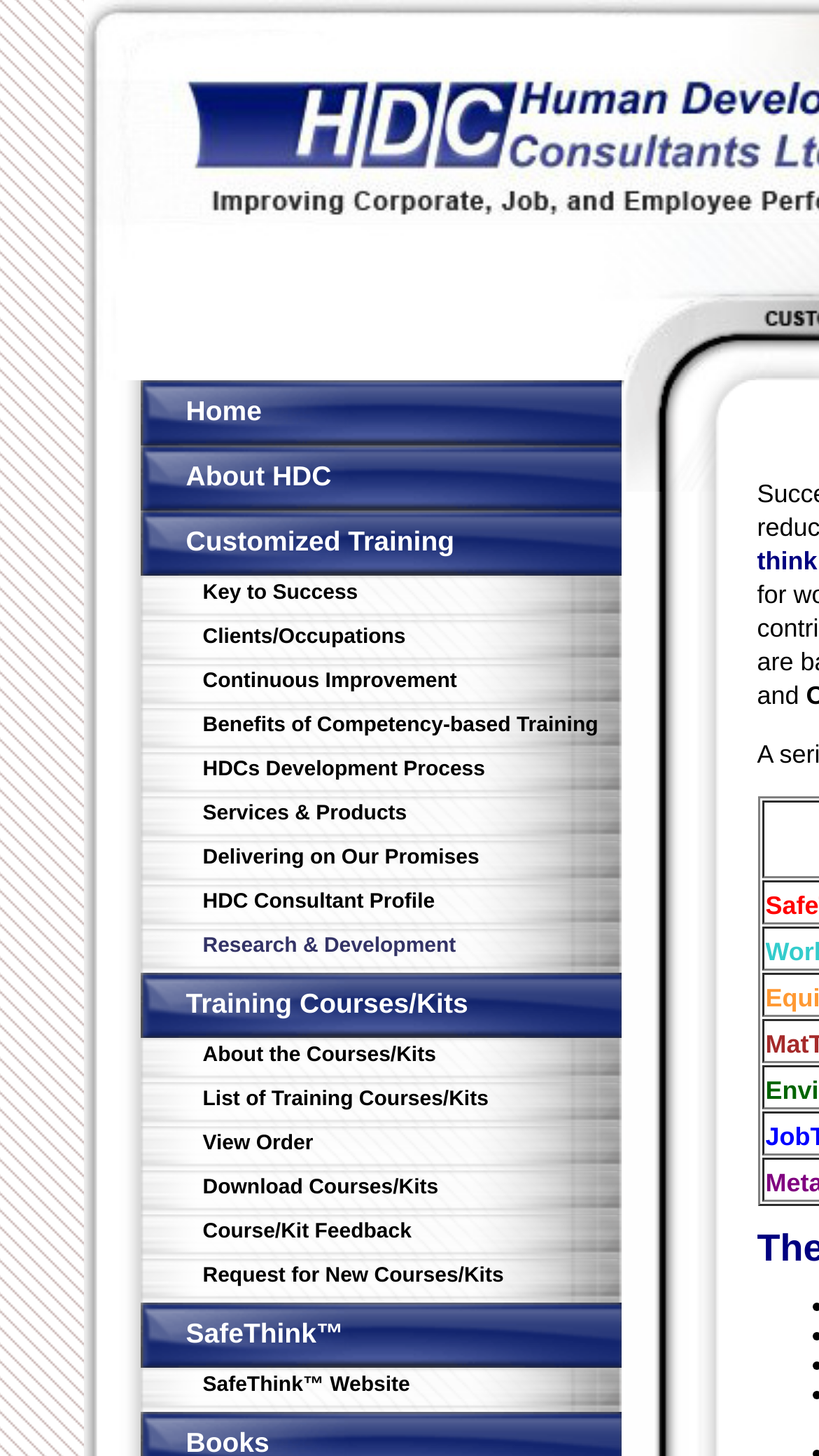Please locate the bounding box coordinates of the element that should be clicked to achieve the given instruction: "Go to About HDC".

[0.171, 0.316, 0.758, 0.338]